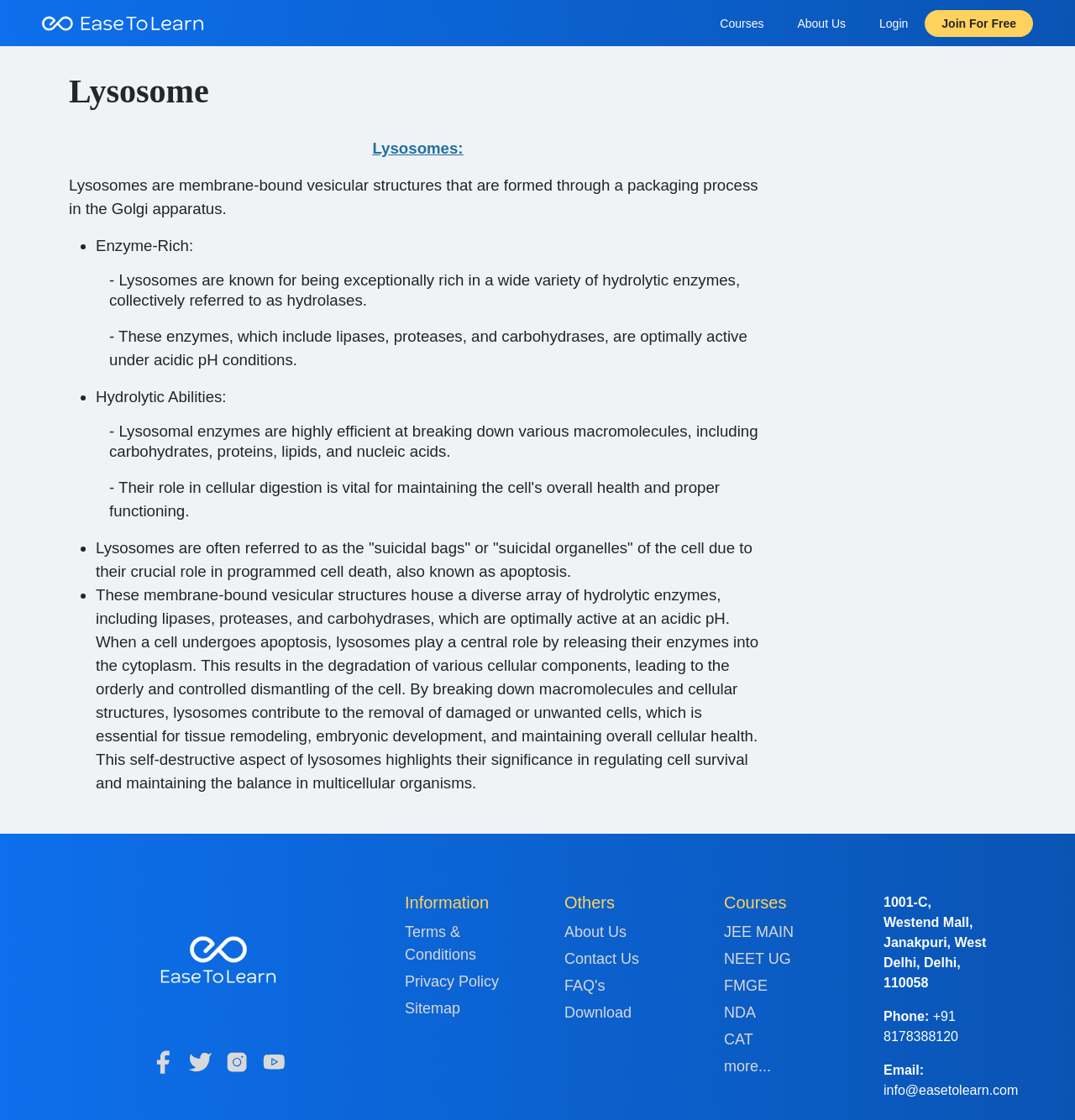Provide a comprehensive description of the webpage.

This webpage is about Lysosome, an online exam preparation platform that utilizes AI to facilitate learning. At the top of the page, there is a header section with a logo on the left and four links on the right: "Courses", "About Us", "Login", and "Join For Free". Below the header, there is a large heading that reads "Lysosome". 

The main content of the page is divided into sections. The first section starts with a subheading "Lysosomes:" and provides a brief description of what lysosomes are. This is followed by a list of bullet points that describe the characteristics and functions of lysosomes, including their enzyme-rich nature, hydrolytic abilities, and role in programmed cell death. 

At the bottom of the page, there are several sections of links and information. On the left, there are links to social media platforms, including Facebook, Twitter, Instagram, and YouTube. Next to these links, there is a section with headings "Information", "Others", and "Courses", each containing relevant links. The "Information" section has links to "Terms & Conditions", "Privacy Policy", and "Sitemap". The "Others" section has links to "About Us", "Contact Us", "FAQ's", and "Download". The "Courses" section lists various courses offered by the platform, including JEE MAIN, NEET UG, FMGE, NDA, CAT, and more. 

Finally, at the very bottom of the page, there is a section with the platform's address, phone number, and email address.